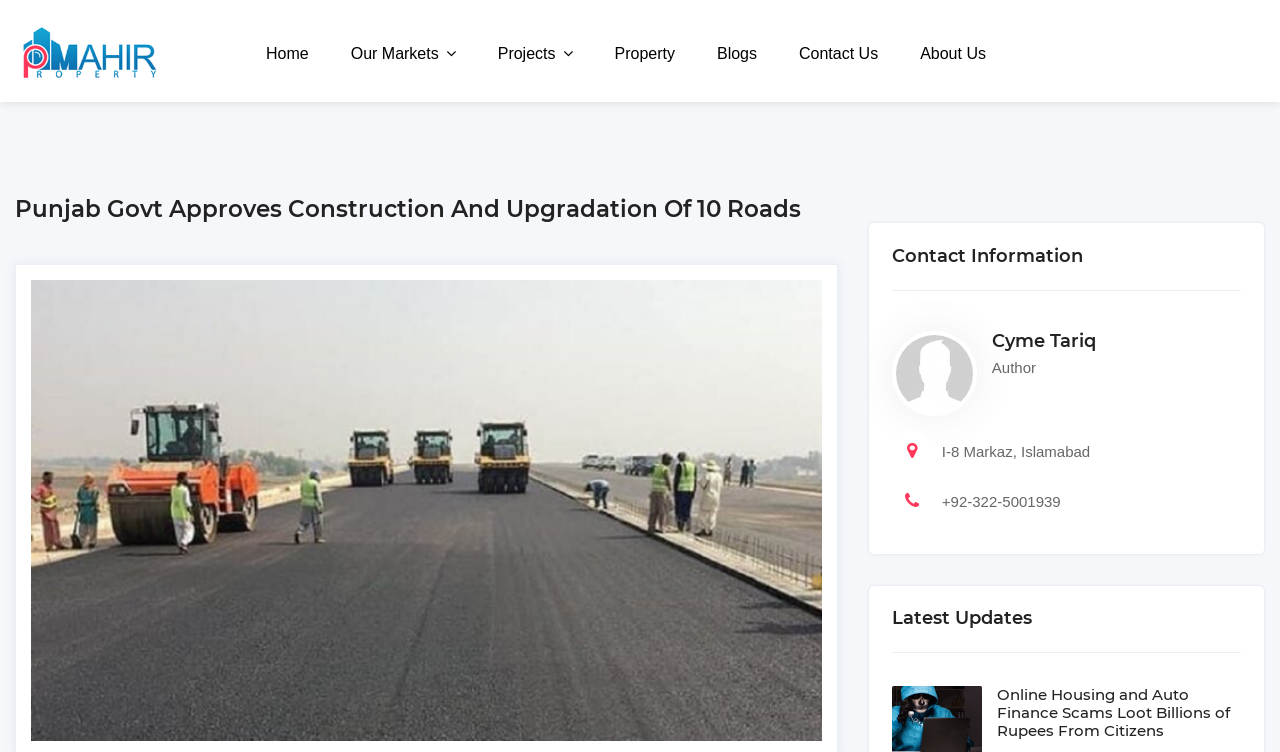Identify the bounding box of the UI element described as follows: "About Us". Provide the coordinates as four float numbers in the range of 0 to 1 [left, top, right, bottom].

[0.706, 0.041, 0.783, 0.101]